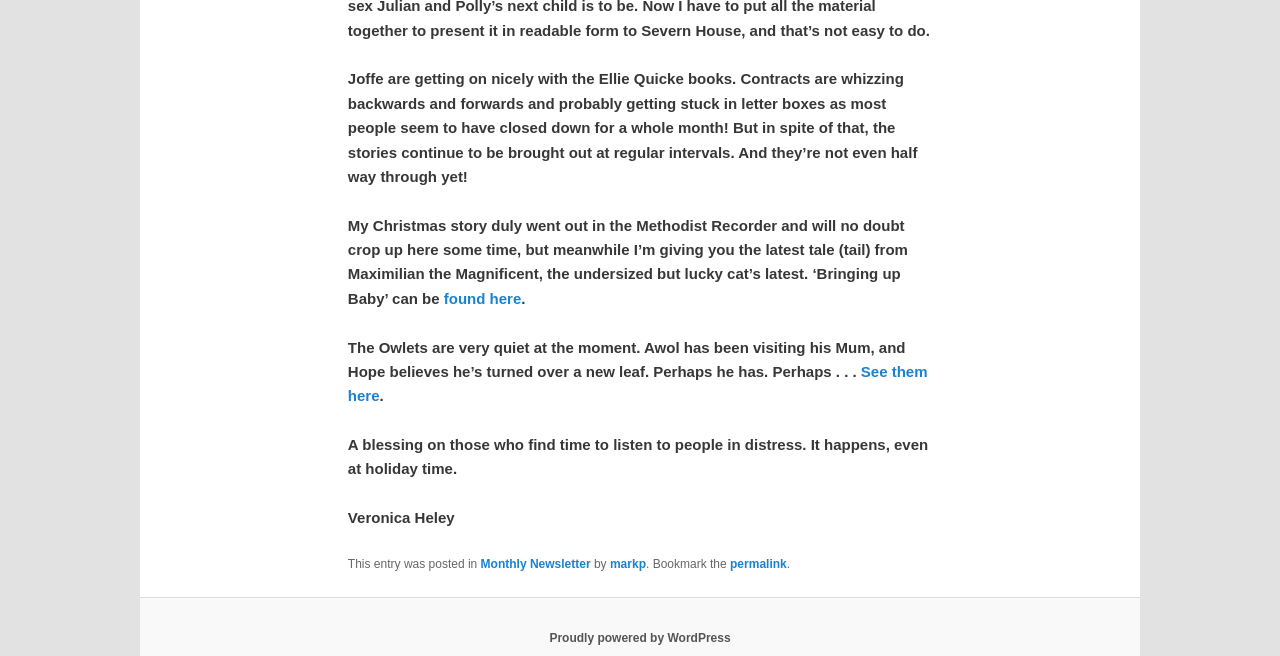What is the topic of the latest tale from Maximilian the Magnificent?
Answer the question with detailed information derived from the image.

The topic of the latest tale from Maximilian the Magnificent is mentioned in the second paragraph of the webpage, where it says 'Bringing up Baby' can be found here, indicating that it is the title of the story.